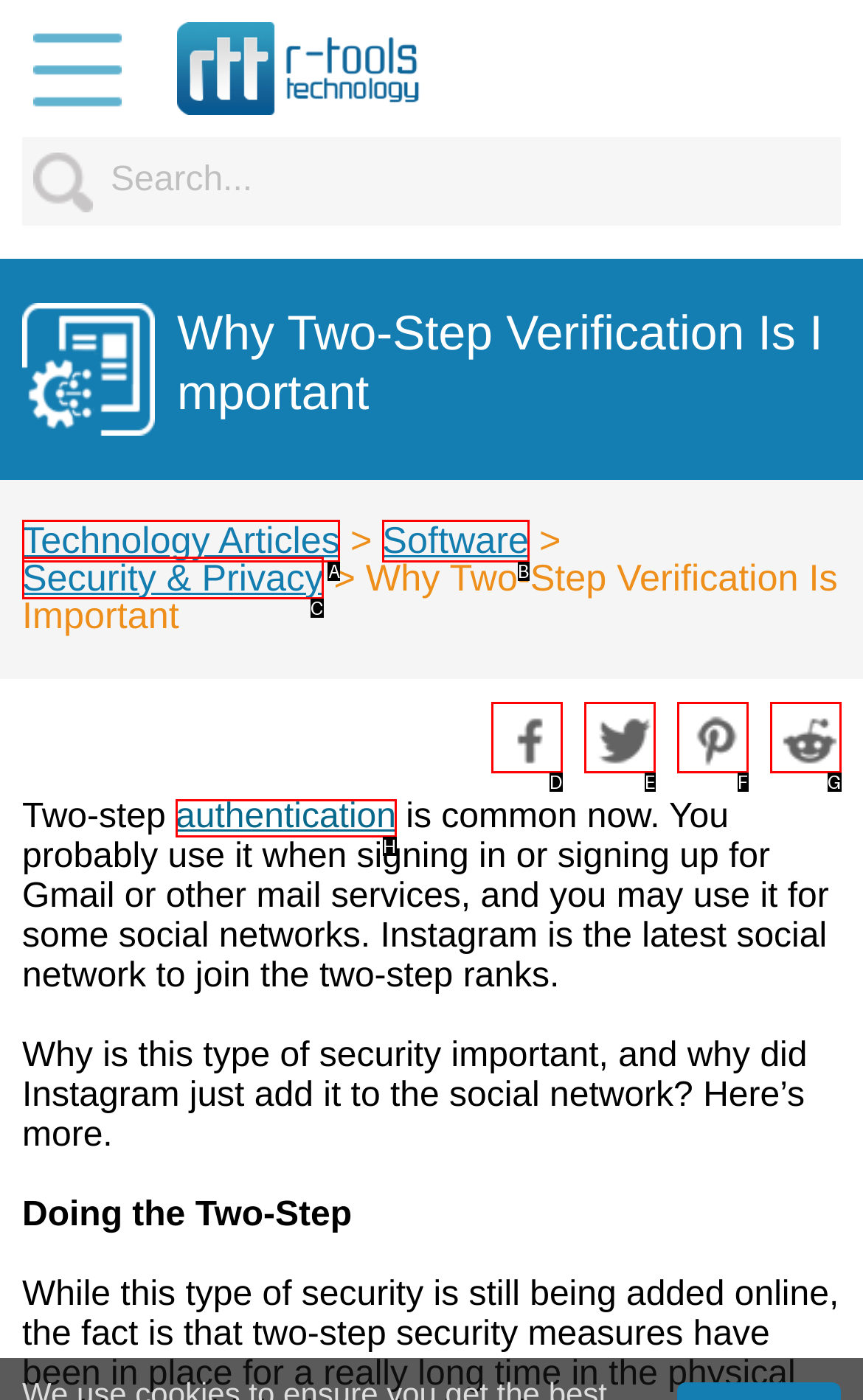Given the element description: Software
Pick the letter of the correct option from the list.

B